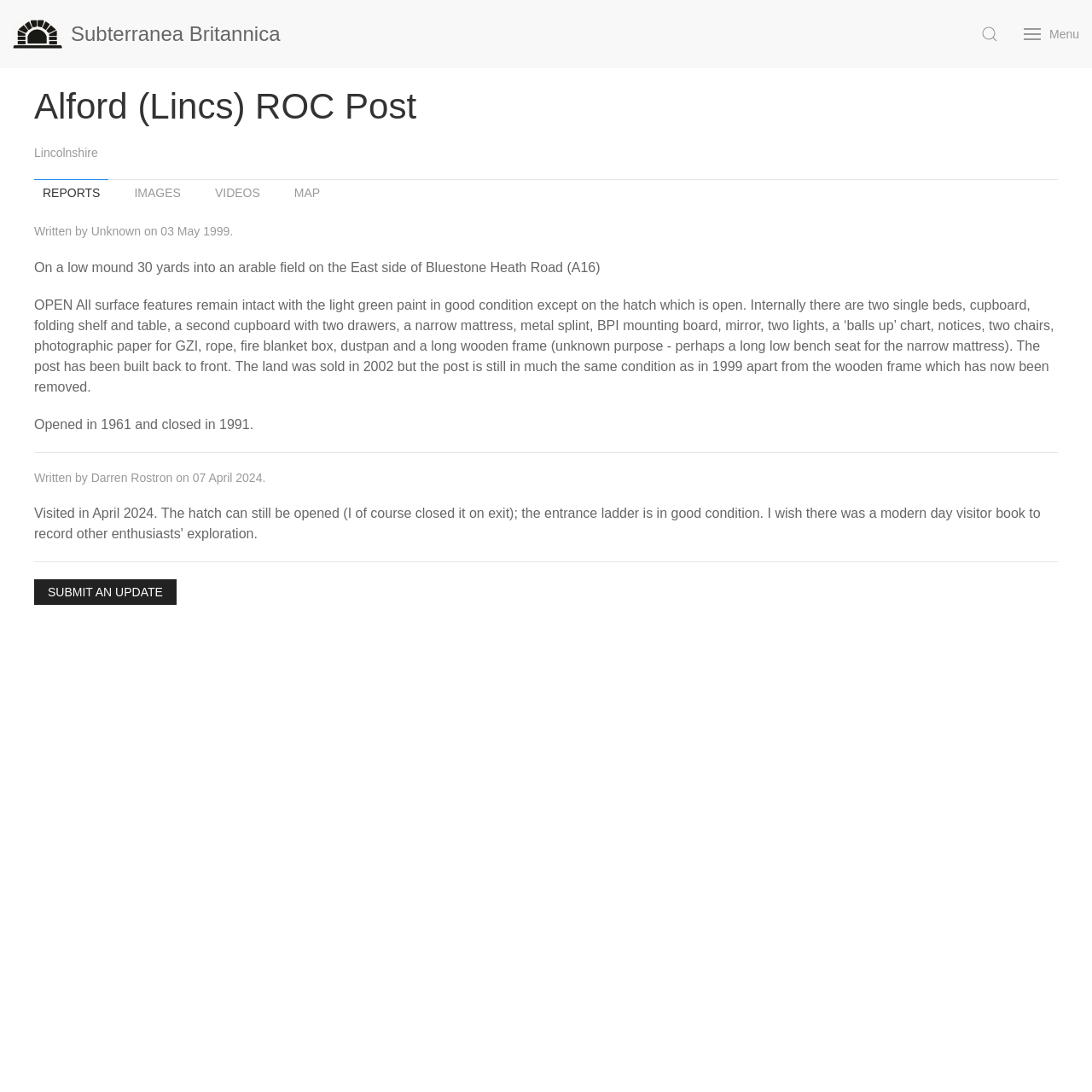Please determine the bounding box coordinates of the area that needs to be clicked to complete this task: 'Submit an update'. The coordinates must be four float numbers between 0 and 1, formatted as [left, top, right, bottom].

[0.031, 0.531, 0.162, 0.554]